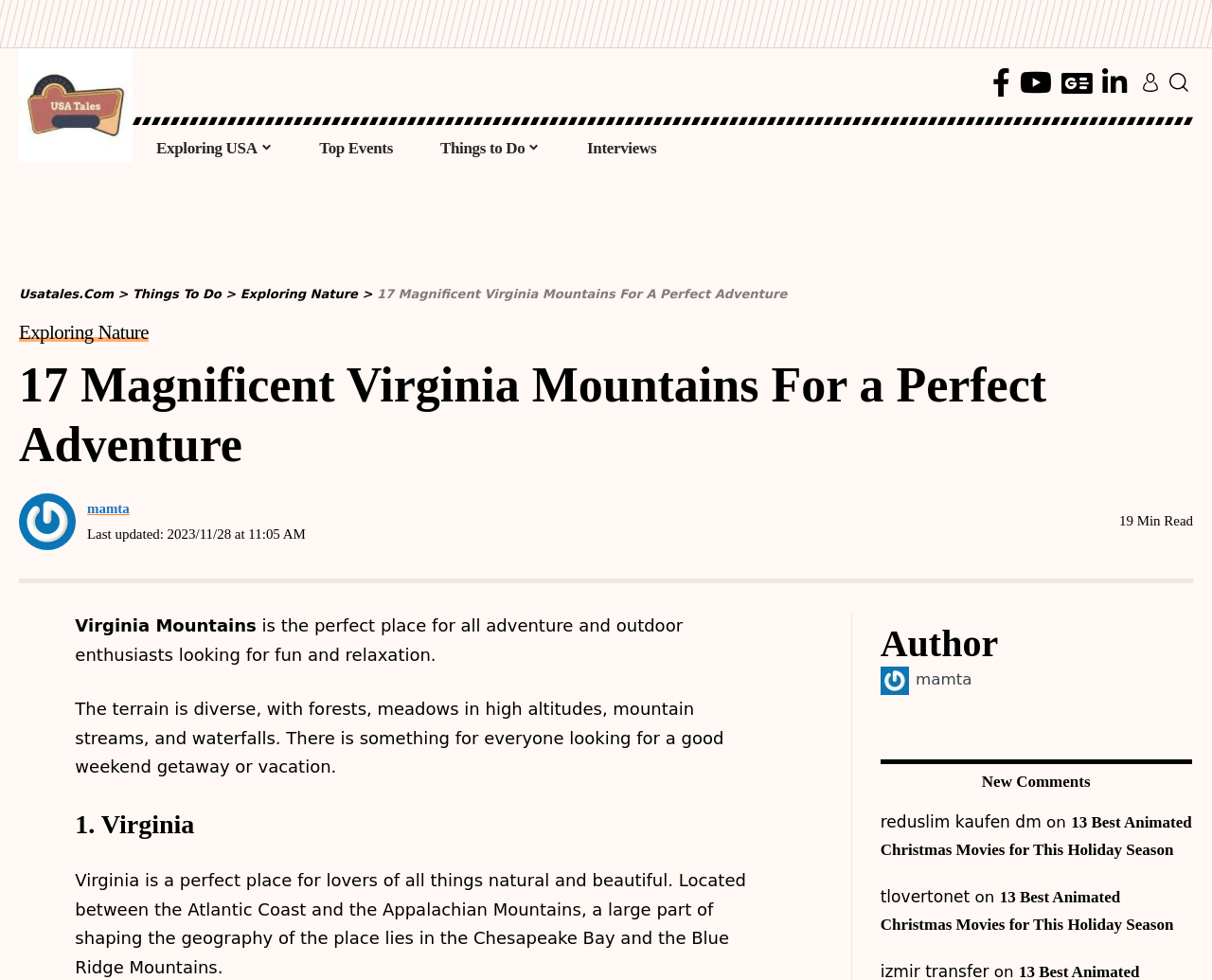Locate the bounding box coordinates of the area where you should click to accomplish the instruction: "sign in".

[0.941, 0.074, 0.957, 0.094]